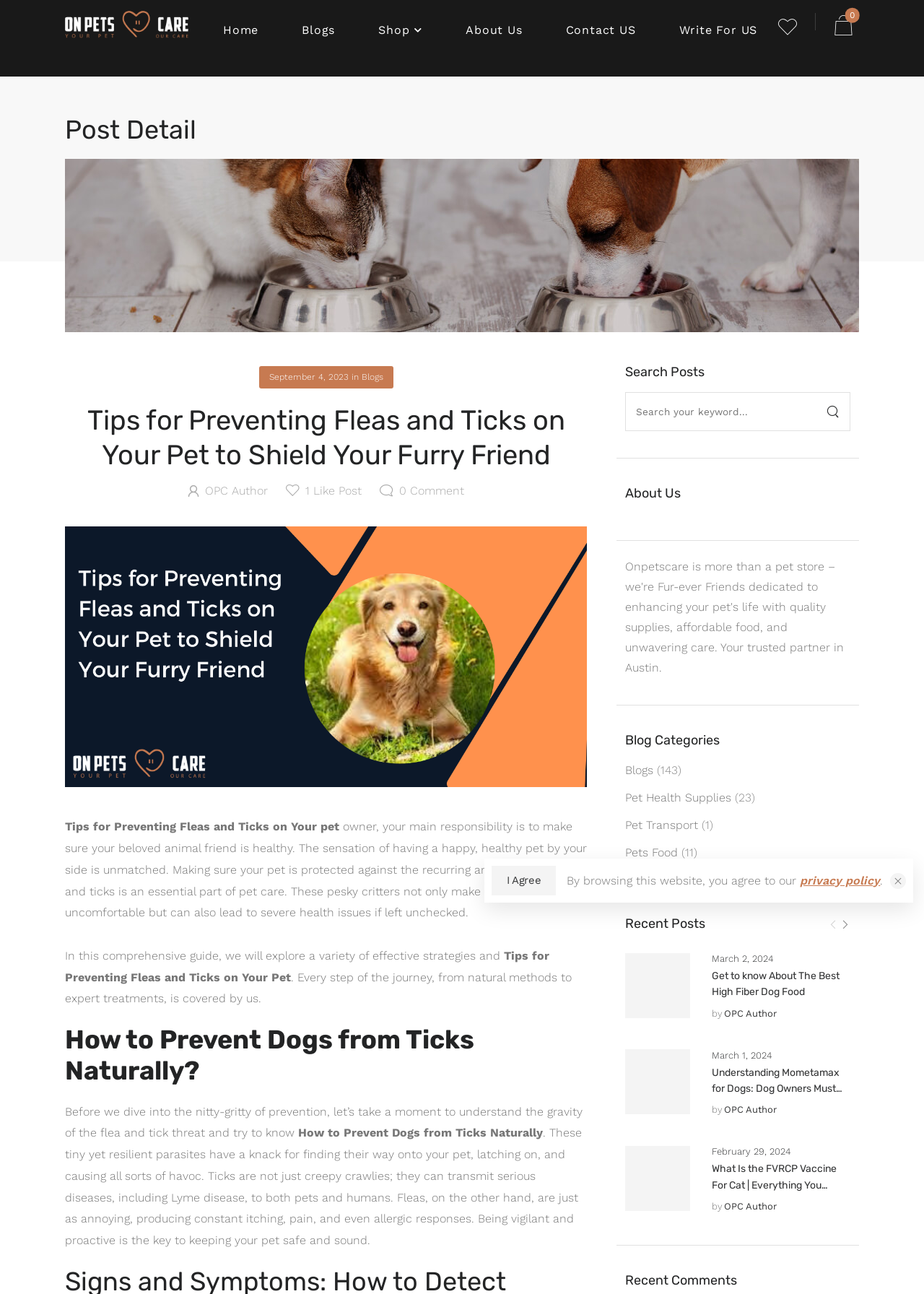Produce a meticulous description of the webpage.

This webpage is about pet care, specifically focusing on tips for preventing fleas and ticks on pets. At the top, there is a navigation menu with links to "Home", "Blogs", "Shop", "About Us", "Contact US", and "Write For US". Below the navigation menu, there is a heading "Post Detail" and a large image that spans across the page.

On the left side of the page, there is a search bar with a search button. Below the search bar, there are links to "About Us", "Blog Categories", and several categories of pet-related topics, such as "Pet Health Supplies", "Pet Transport", and "Pets Food". Each category has a number in parentheses, indicating the number of posts in that category.

The main content of the page is divided into three sections, each featuring a recent post with a heading, a date, and a brief summary. The posts are about pet care topics, such as high fiber dog food, mometamax for dogs, and fvrcp vaccine for cats. Each post has a "Read more" link and is accompanied by an image.

Below the posts, there are buttons to navigate to the previous and next pages. On the right side of the page, there is a section with links to recent posts, including dates and categories.

The main article on the page is titled "Tips for Preventing Fleas and Ticks on Your Pet to Shield Your Furry Friend" and has a brief introduction to the importance of protecting pets from fleas and ticks. The article is divided into sections, each discussing a different aspect of flea and tick prevention, including natural methods and expert treatments.

At the bottom of the page, there is a notice about the website's privacy policy and a button to agree to the terms. There is also a cookie consent notice with a link to close it.